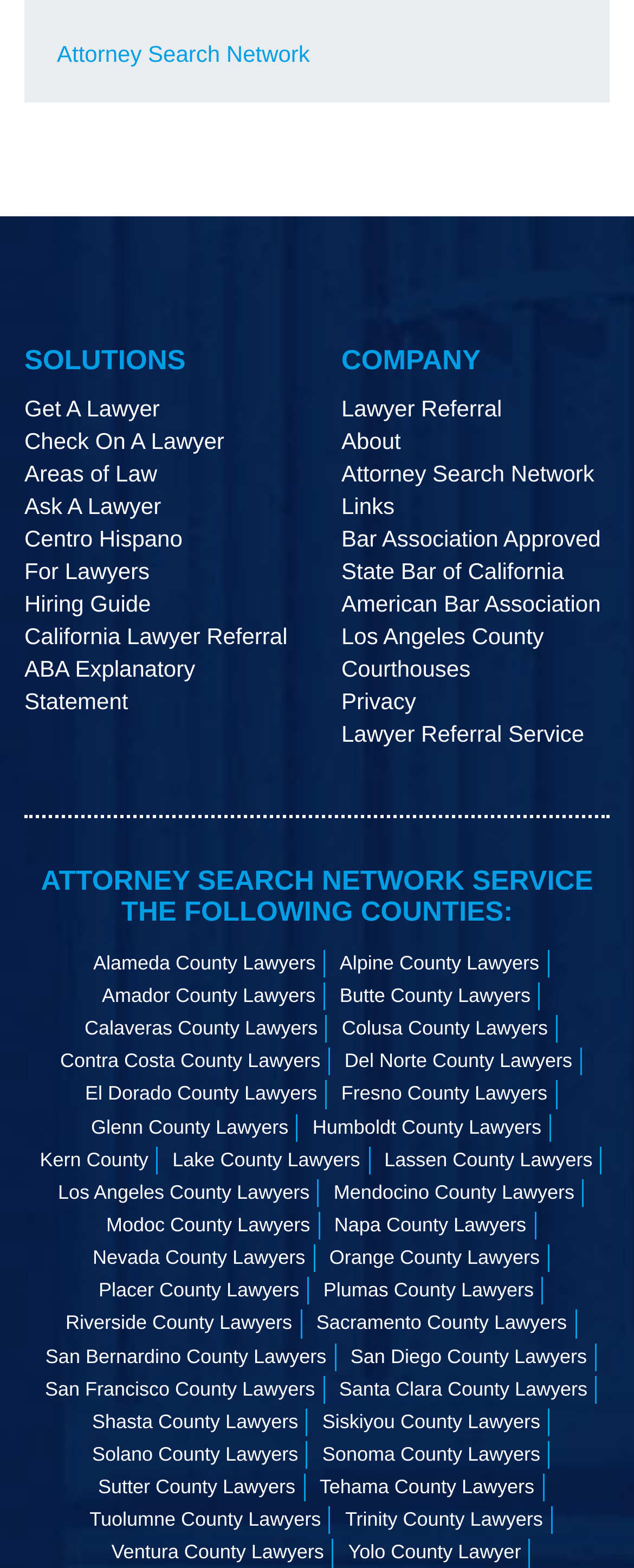From the given element description: "Hiring Guide", find the bounding box for the UI element. Provide the coordinates as four float numbers between 0 and 1, in the order [left, top, right, bottom].

[0.038, 0.377, 0.238, 0.394]